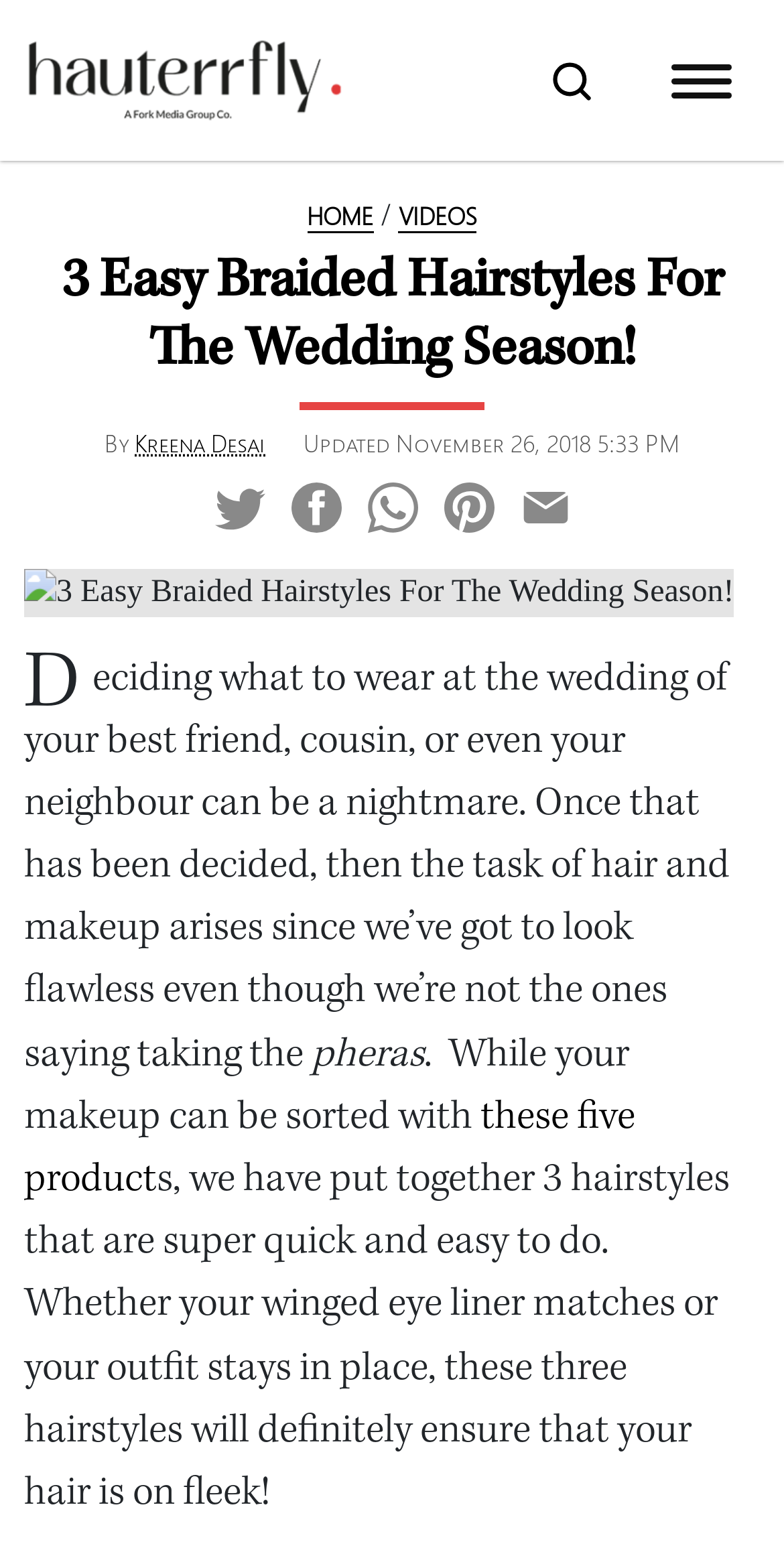Respond to the question below with a single word or phrase:
How many social media links are provided?

5